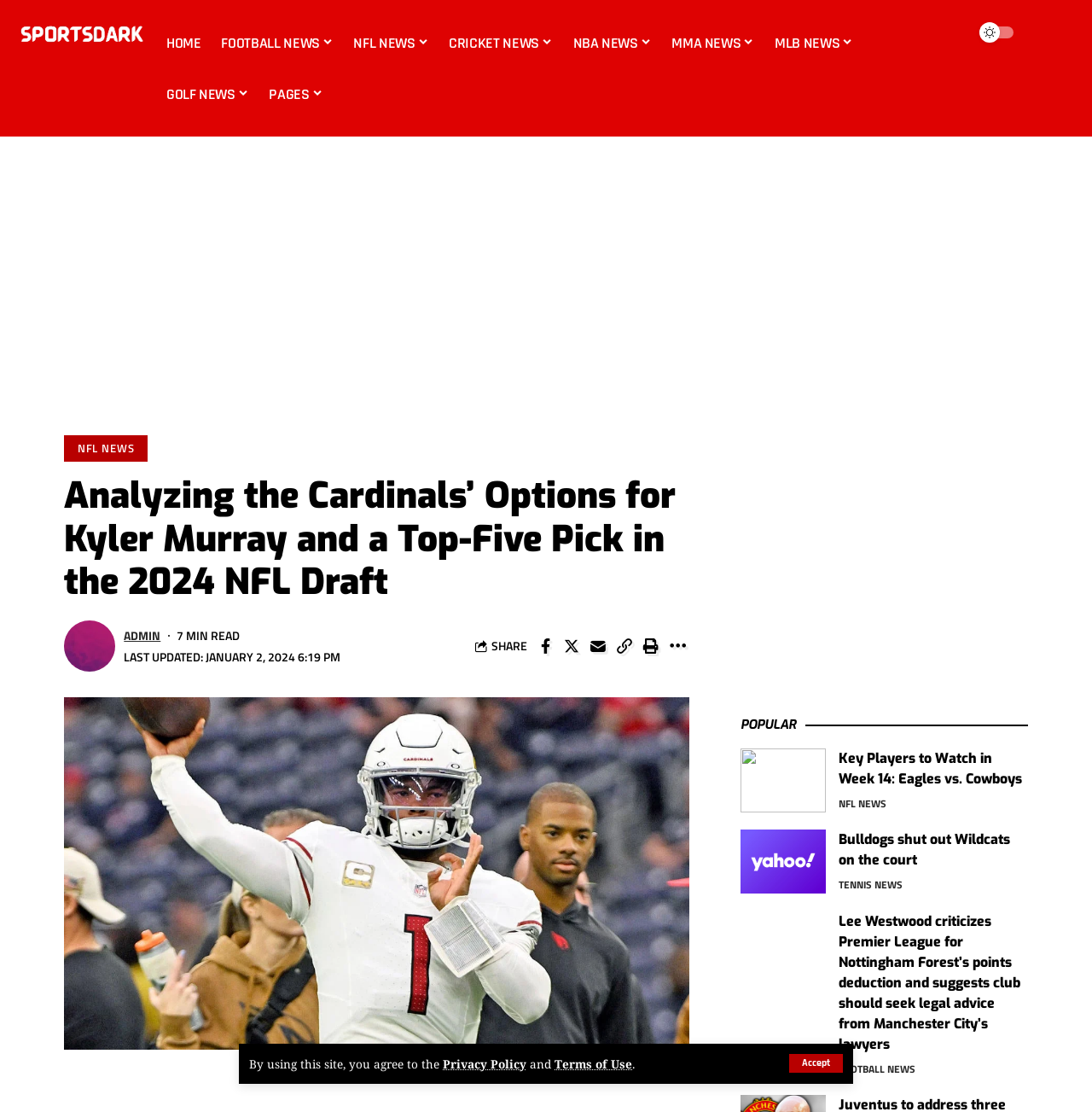Elaborate on the different components and information displayed on the webpage.

This webpage is about sports news, specifically focusing on the NFL and other sports. At the top, there is a navigation menu with links to different sections, including HOME, FOOTBALL NEWS, NFL NEWS, CRICKET NEWS, NBA NEWS, MMA NEWS, MLB NEWS, and GOLF NEWS. Below the navigation menu, there is a large header section with a title "Analyzing the Cardinals' Options for Kyler Murray and a Top-Five Pick in the 2024 NFL Draft" and a subheading with the author's name and a timestamp indicating when the article was last updated.

To the right of the header section, there are social media sharing links and a "7 MIN READ" indicator. Below the header section, there are two advertisement iframes, one on the left and one on the right. The main content of the webpage is divided into two columns. The left column has a list of popular news articles, each with a heading and a brief summary. The articles are about various sports, including football, tennis, and cricket. The right column has a single article with a long title about the Arizona Cardinals and the 2024 NFL Draft.

At the bottom of the webpage, there is a "back to top" link. Throughout the webpage, there are several images, including a logo for Sportsdark, the website's name, and an image of the author. There are also several links to other articles and sections of the website, including a "PAGES" link and a "POPULAR" heading. Overall, the webpage is well-organized and easy to navigate, with a clear focus on sports news and analysis.